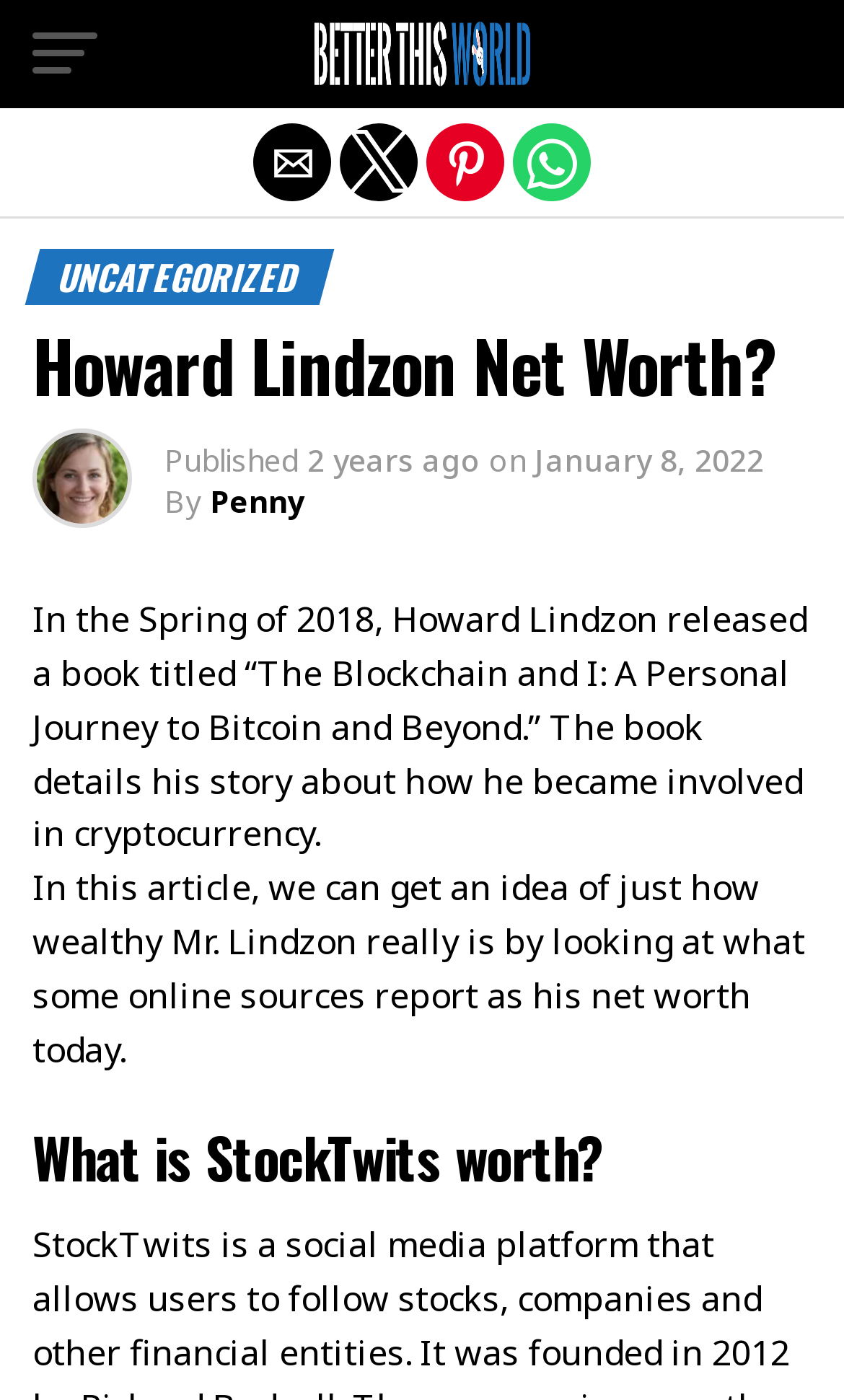What is the name of the website?
Relying on the image, give a concise answer in one word or a brief phrase.

Better This World